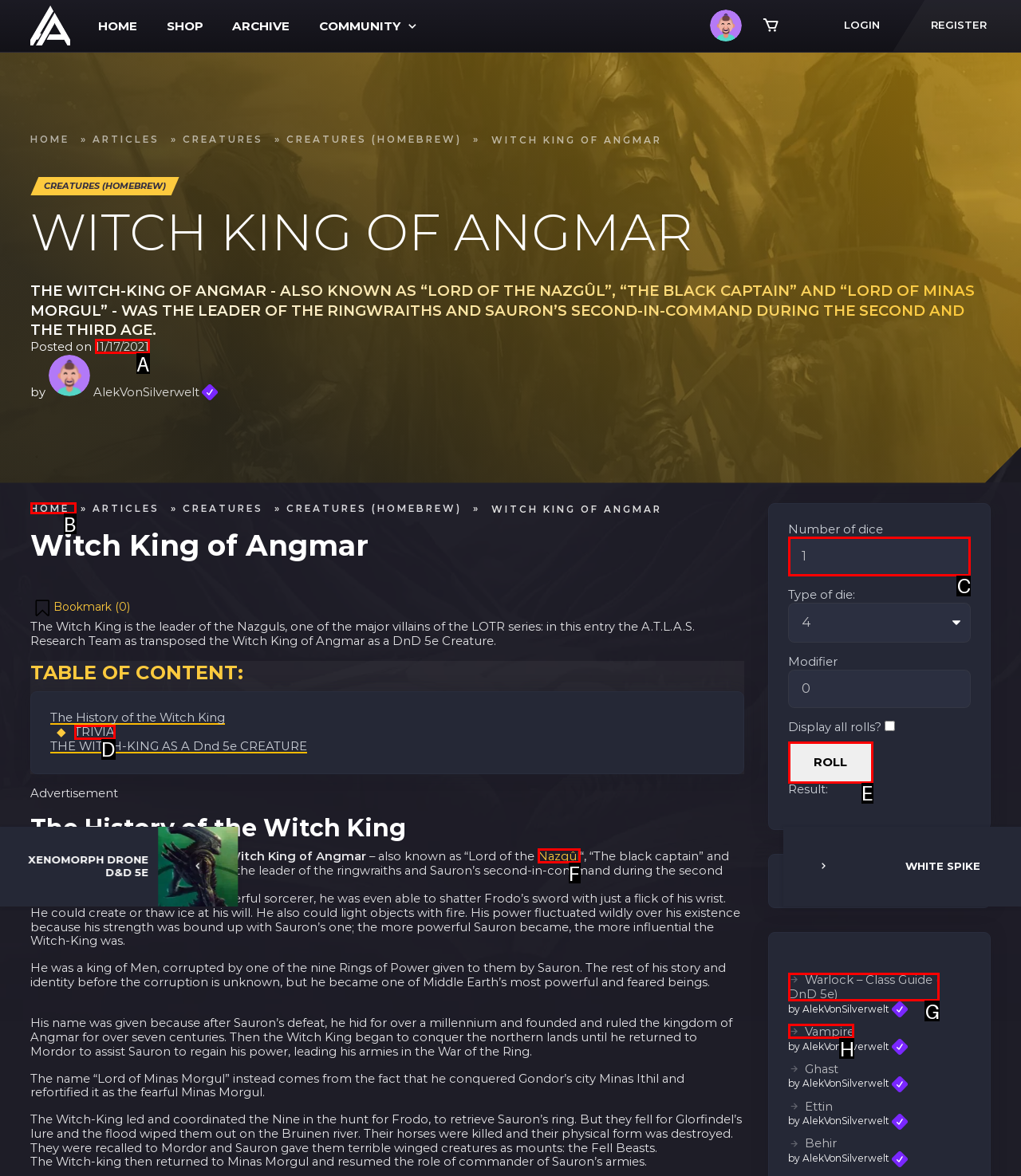Identify which HTML element aligns with the description: TRIVIA
Answer using the letter of the correct choice from the options available.

D